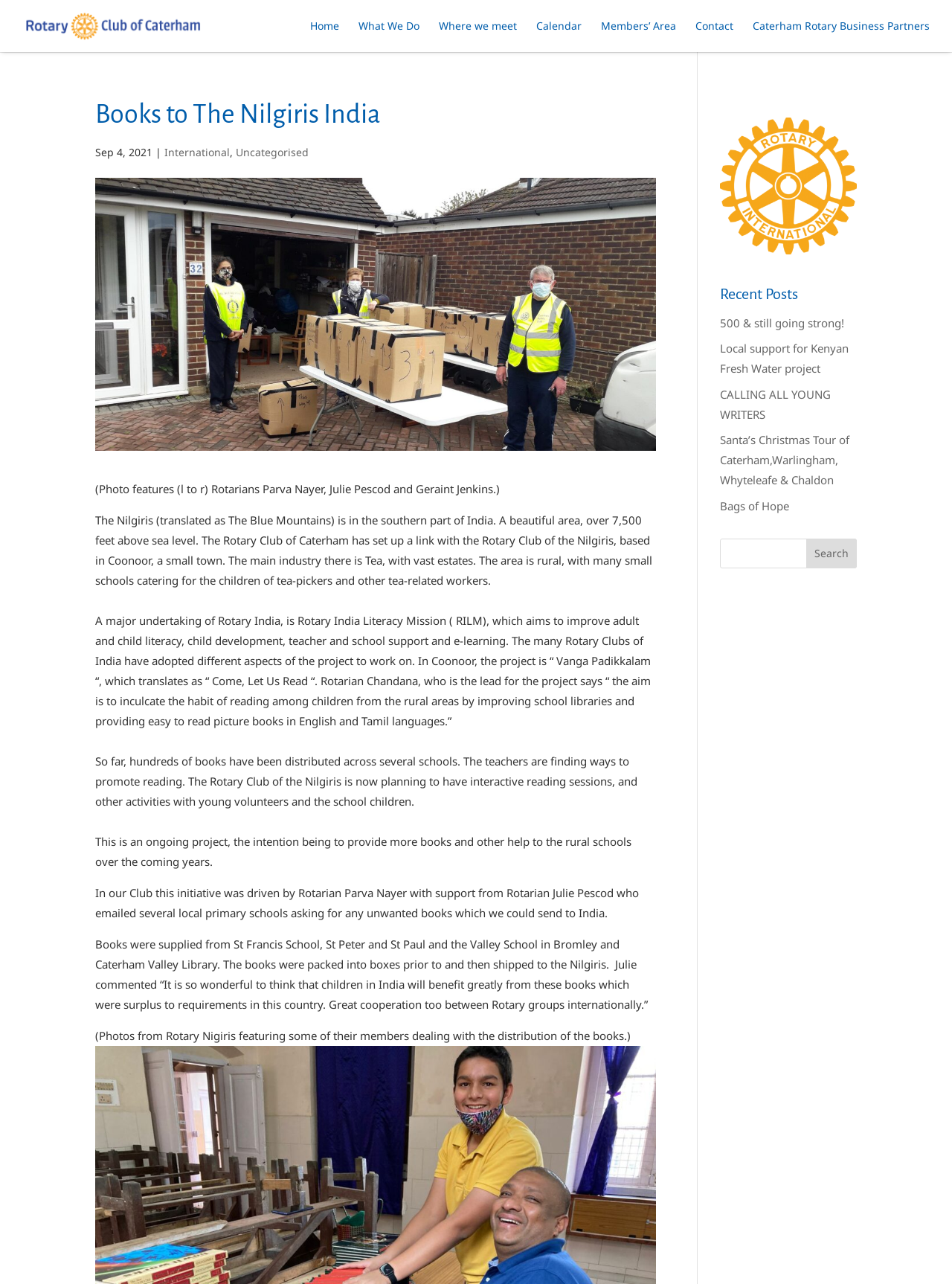Please determine the bounding box coordinates for the element with the description: "Where we meet".

[0.461, 0.016, 0.543, 0.041]